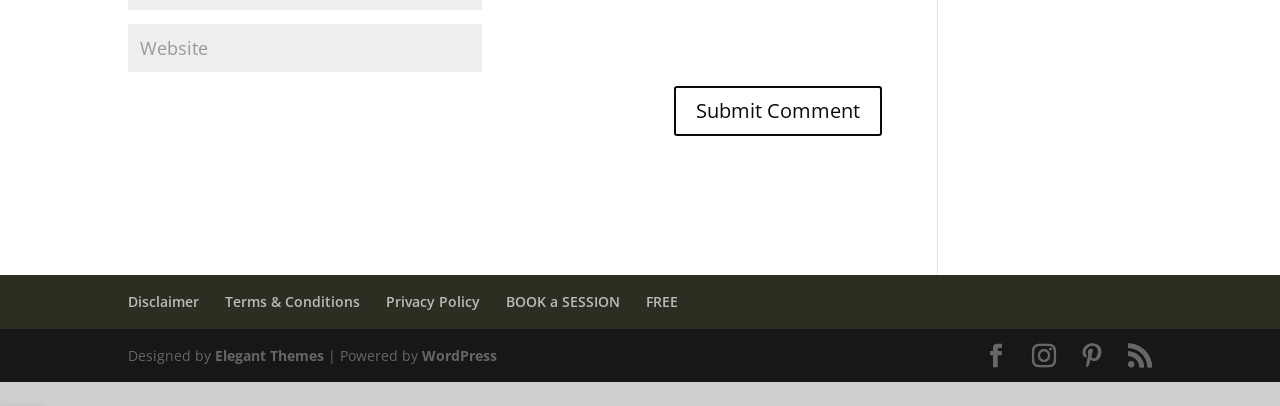Locate the bounding box coordinates of the element that needs to be clicked to carry out the instruction: "Submit a comment". The coordinates should be given as four float numbers ranging from 0 to 1, i.e., [left, top, right, bottom].

[0.527, 0.211, 0.689, 0.334]